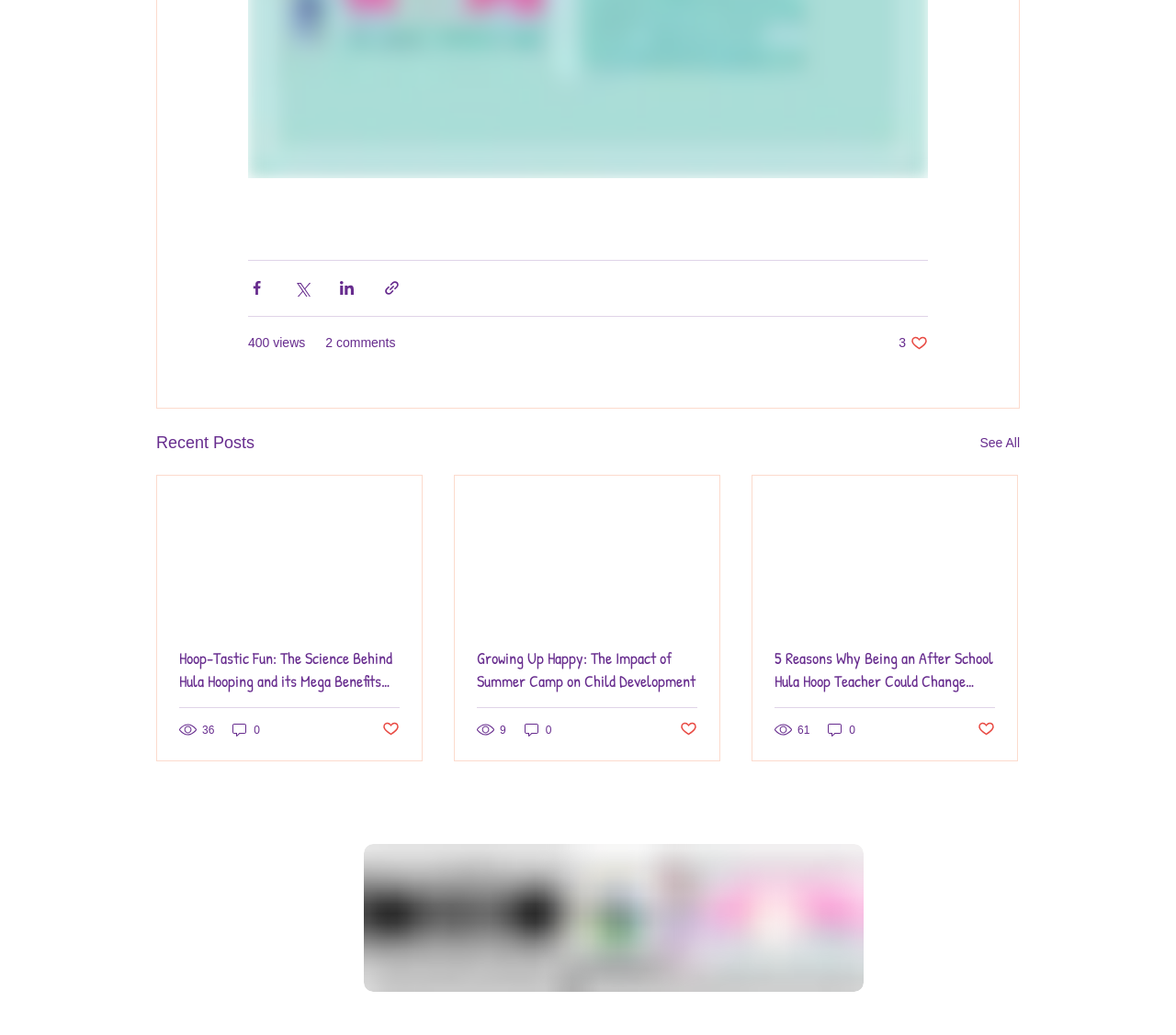Please specify the bounding box coordinates of the element that should be clicked to execute the given instruction: 'Visit the Instagram page'. Ensure the coordinates are four float numbers between 0 and 1, expressed as [left, top, right, bottom].

[0.51, 0.965, 0.541, 1.0]